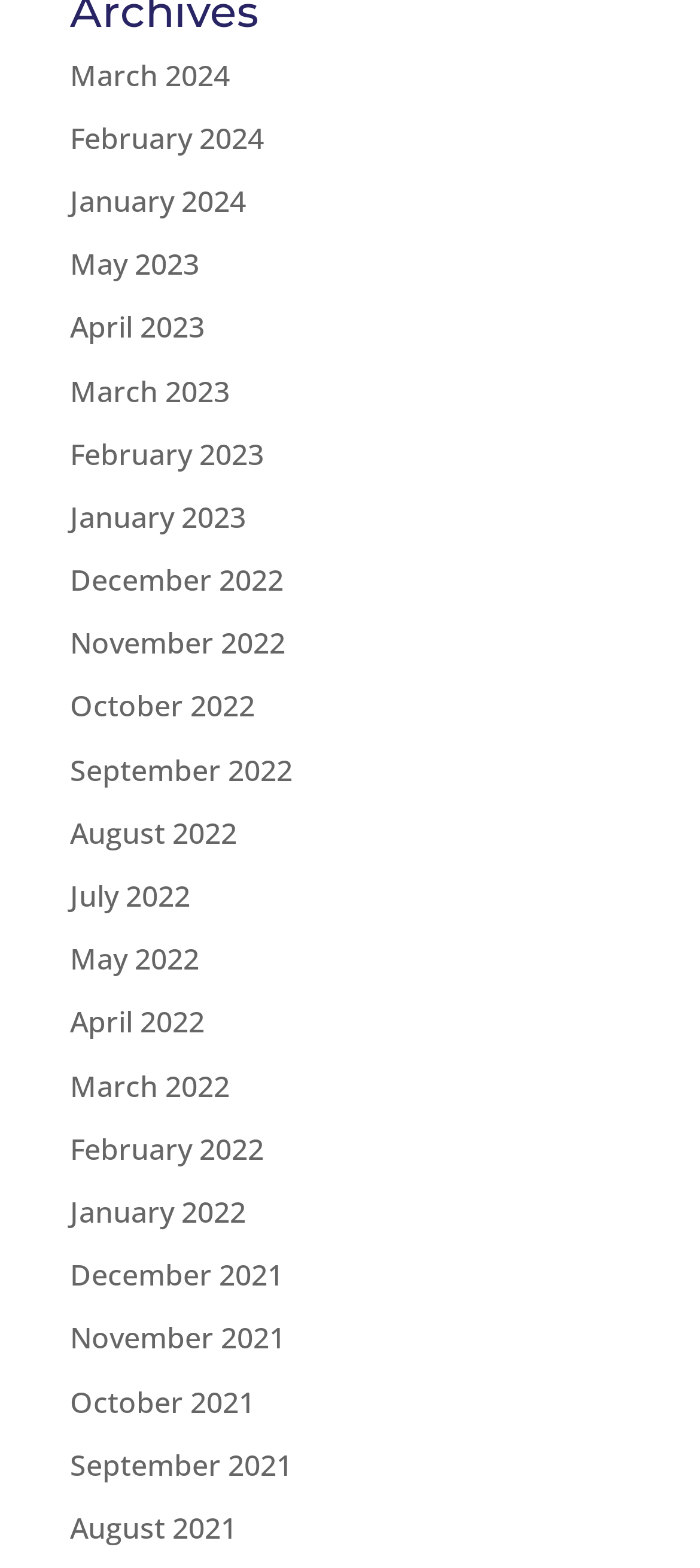Please find the bounding box coordinates of the element's region to be clicked to carry out this instruction: "check September 2021".

[0.1, 0.921, 0.418, 0.947]